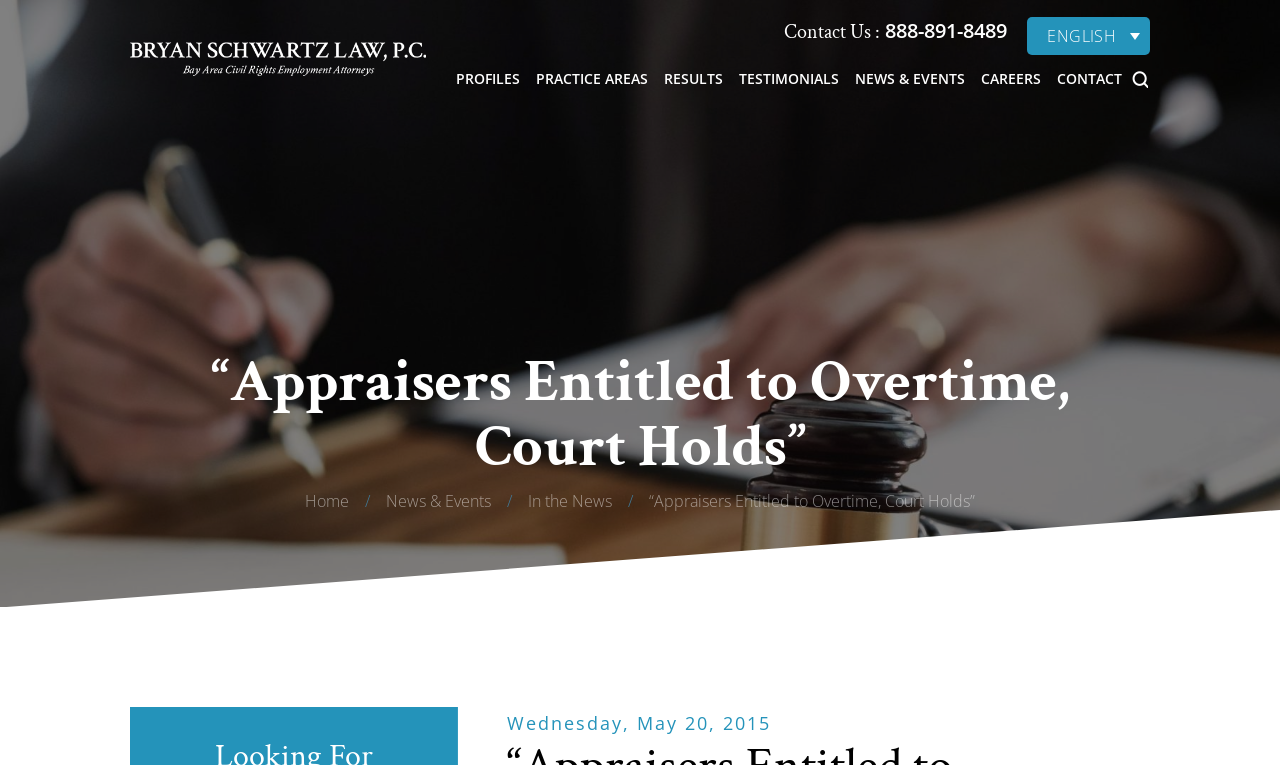Provide the bounding box coordinates of the section that needs to be clicked to accomplish the following instruction: "Call the phone number."

[0.688, 0.022, 0.787, 0.058]